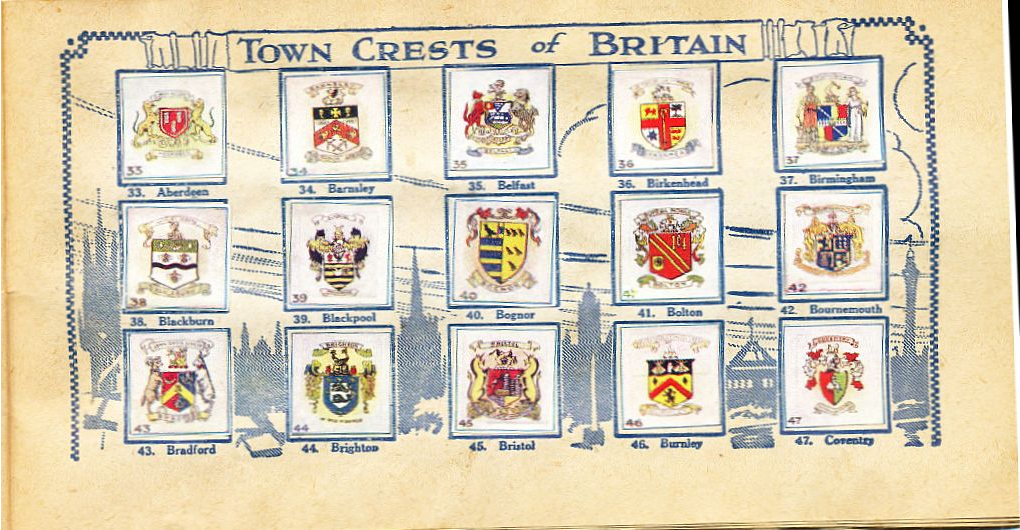Summarize the image with a detailed caption.

This vintage illustration titled "Town Crests of Britain" features a collection of heraldic designs representing various towns across the UK. The layout consists of multiple crests arranged in a grid format, showcasing notable towns such as Aberdeen, Blackburn, Birmingham, and Bournemouth among others. Each crest is intricately designed, often accompanied by unique elements and colors that reflect the heritage and identity of the respective towns. The background presents a scenic representation, likely inspired by industrial or urban themes, enhancing the historical context of these town symbols. This image not only captures the artistic style of its time but also serves as a visual documentation of regional pride and community identity in Britain during the early 20th century.